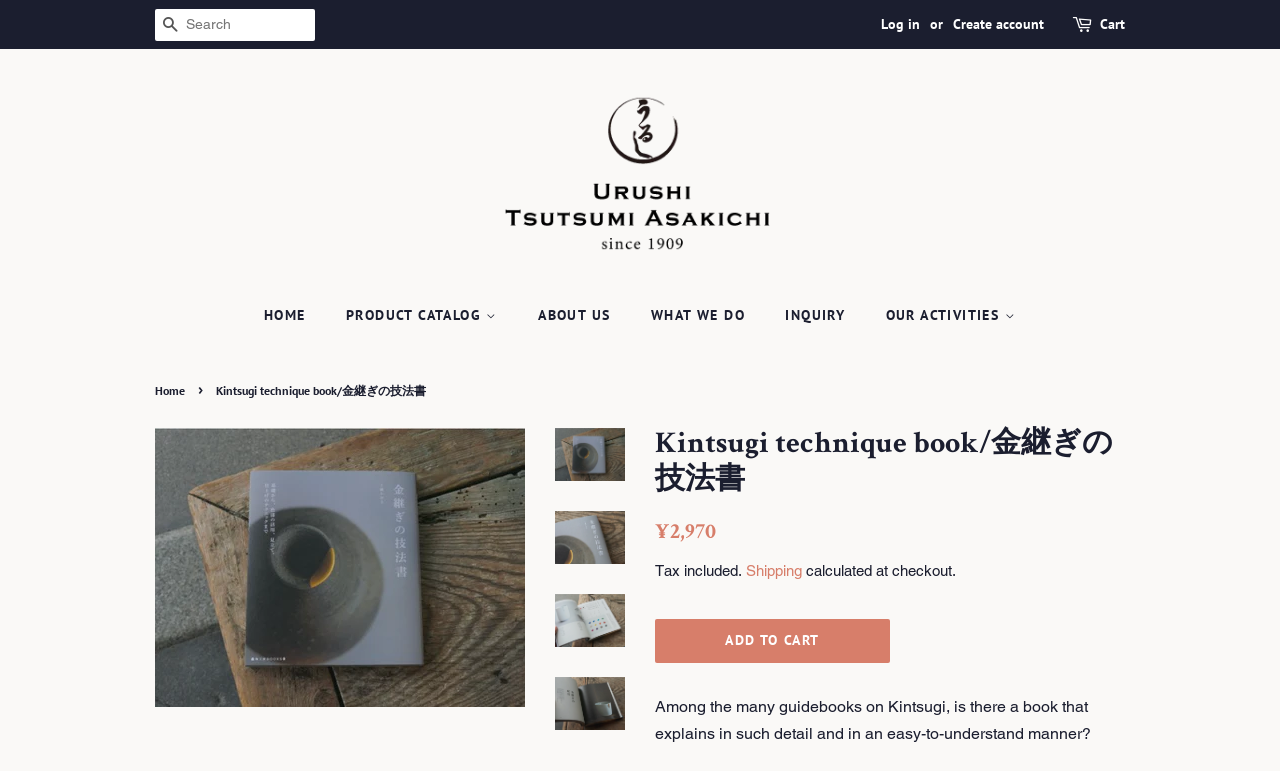Please determine and provide the text content of the webpage's heading.

Kintsugi technique book/金継ぎの技法書